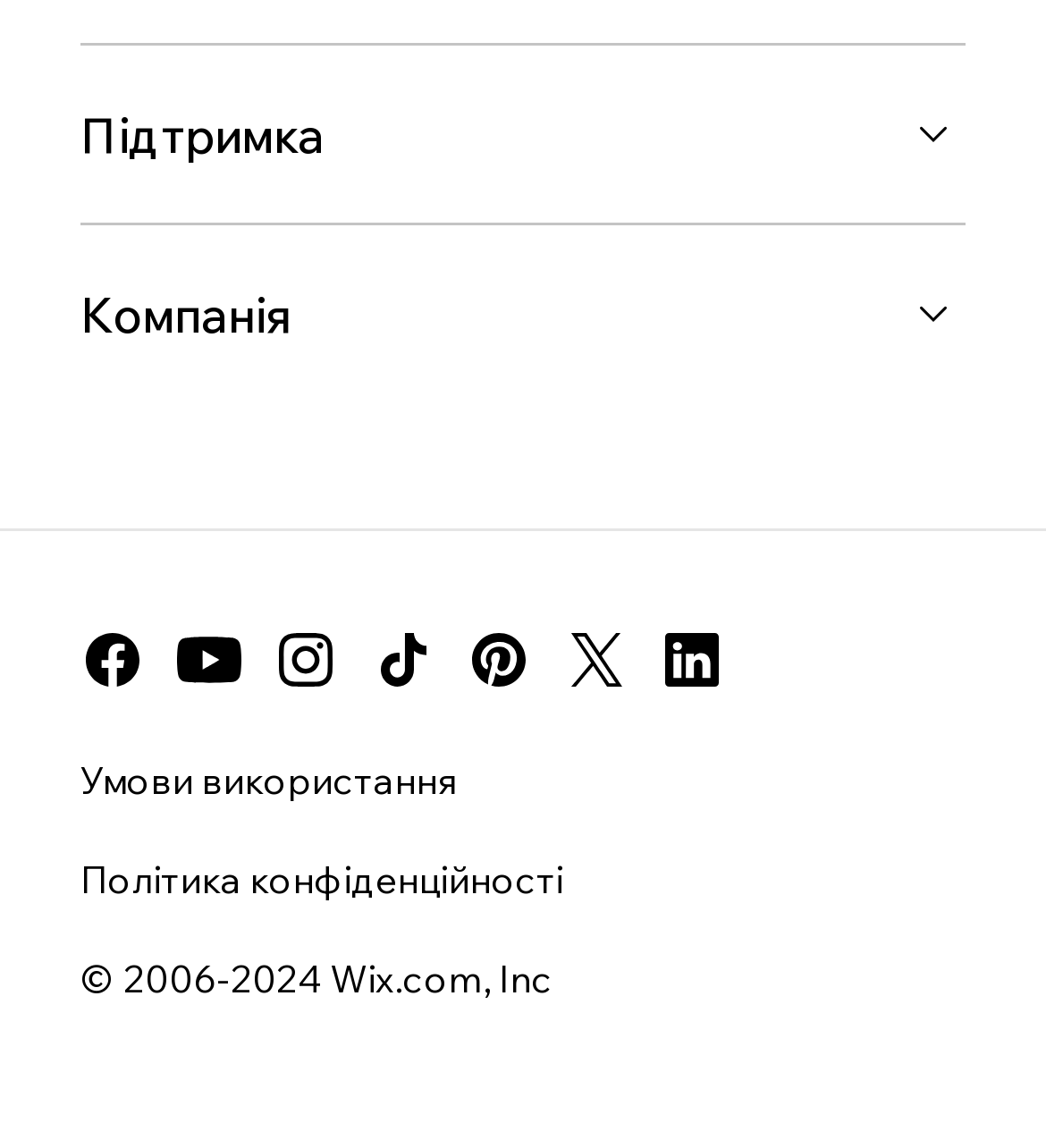Determine the bounding box coordinates of the clickable region to execute the instruction: "View Pet Health page". The coordinates should be four float numbers between 0 and 1, denoted as [left, top, right, bottom].

None